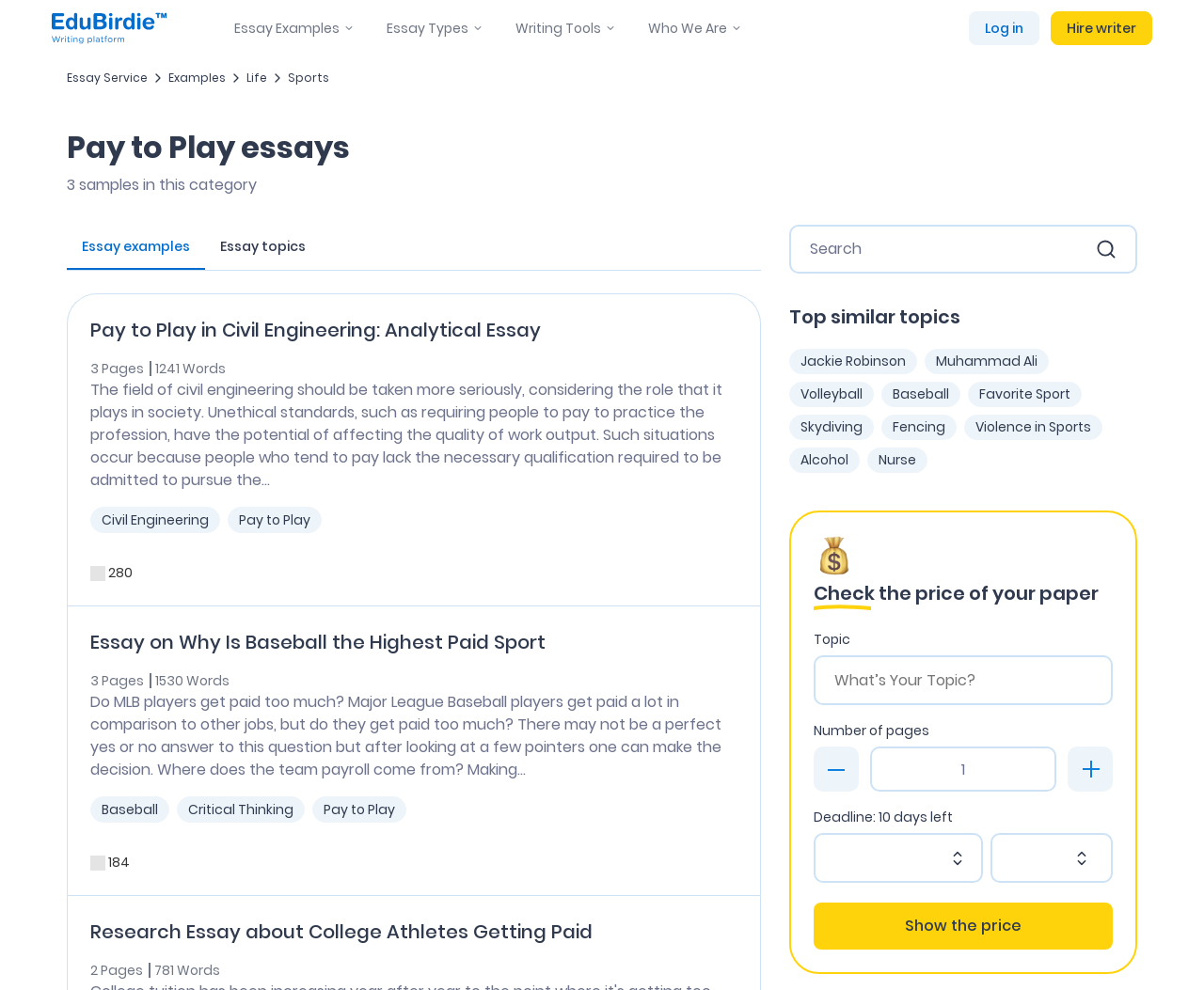Write a detailed summary of the webpage.

This webpage is about Pay to Play essays and research papers. At the top, there is a navigation menu with links to "free essays", "Essay Service", "Examples", "Life", "Sports", and "Log in" or "Hire writer" options. Below the navigation menu, there are four main sections: "Essay Examples", "Essay Types", "Writing Tools", and "Who We Are".

The main content of the page is a list of essay examples, each with a heading, a brief summary, and links to related topics. The first essay example is "Pay to Play in Civil Engineering: Analytical Essay", which has a summary discussing the importance of taking civil engineering seriously and the potential consequences of requiring people to pay to practice the profession. The second essay example is "Essay on Why Is Baseball the Highest Paid Sport", which explores the question of whether MLB players get paid too much. The third essay example is "Research Essay about College Athletes Getting Paid".

Each essay example has a link to read more, as well as information about the number of pages and words in the essay. There are also links to related topics, such as "Civil Engineering", "Baseball", and "Critical Thinking". Additionally, there are images of a "like" button and a "price" icon.

On the right side of the page, there is a search bar with a prompt to "Search" for essays. Below the search bar, there are links to "Top similar topics", such as "Jackie Robinson", "Muhammad Ali", and "Volleyball". Further down, there is a section to check the price of a paper, with options to select the topic, deadline, and number of pages.

Overall, this webpage appears to be a resource for students or researchers looking for essay examples and research papers on various topics related to Pay to Play.